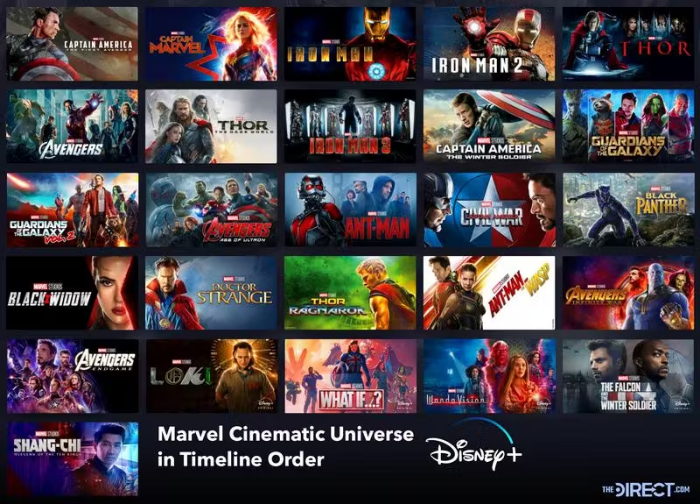What is the arrangement of the MCU films in the image?
Using the information from the image, provide a comprehensive answer to the question.

The image presents a colorful and dynamic layout of the Marvel Cinematic Universe films arranged in chronological order, showcasing the diverse characters and styles that have defined the franchise.